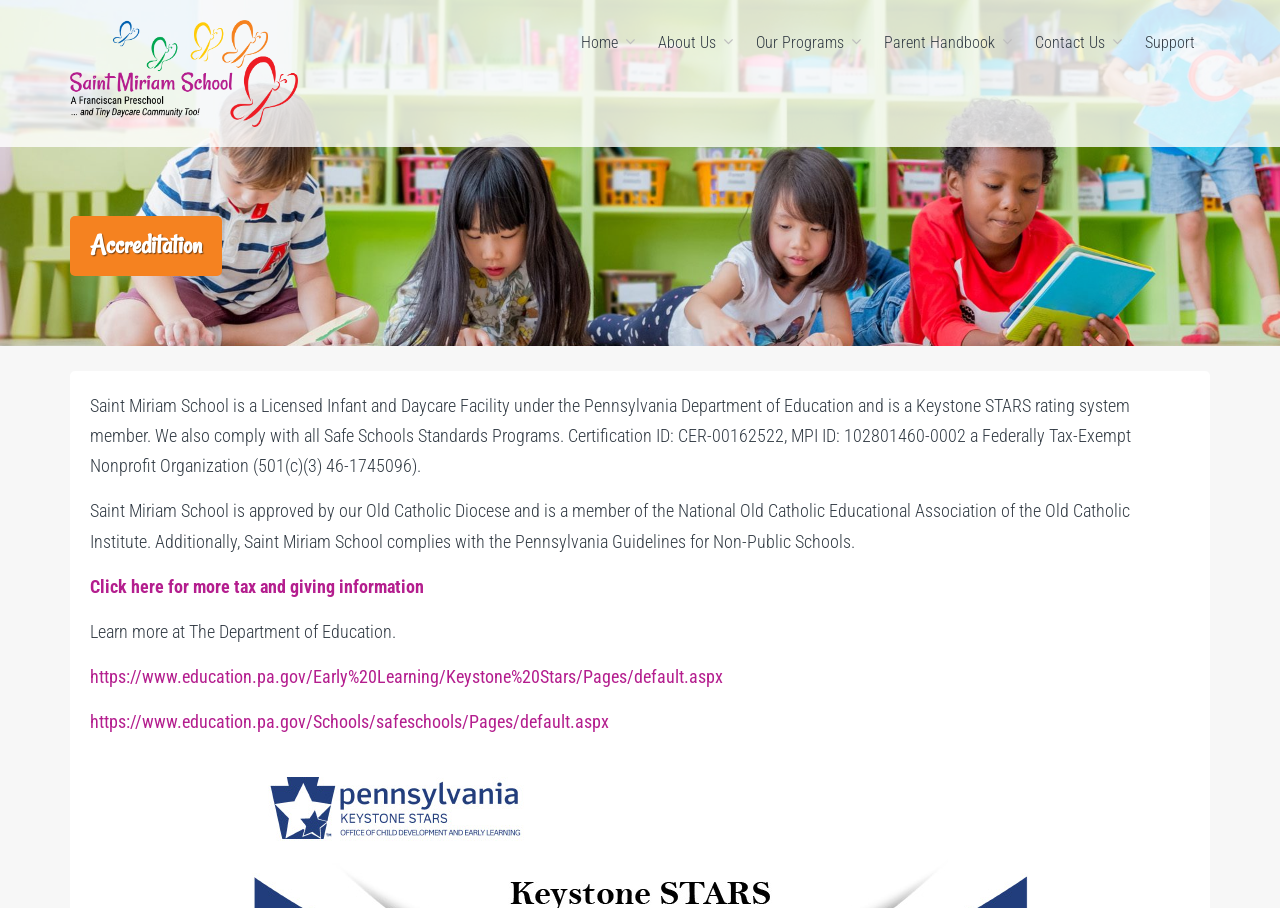How many links are in the top navigation menu?
Answer the question with just one word or phrase using the image.

6